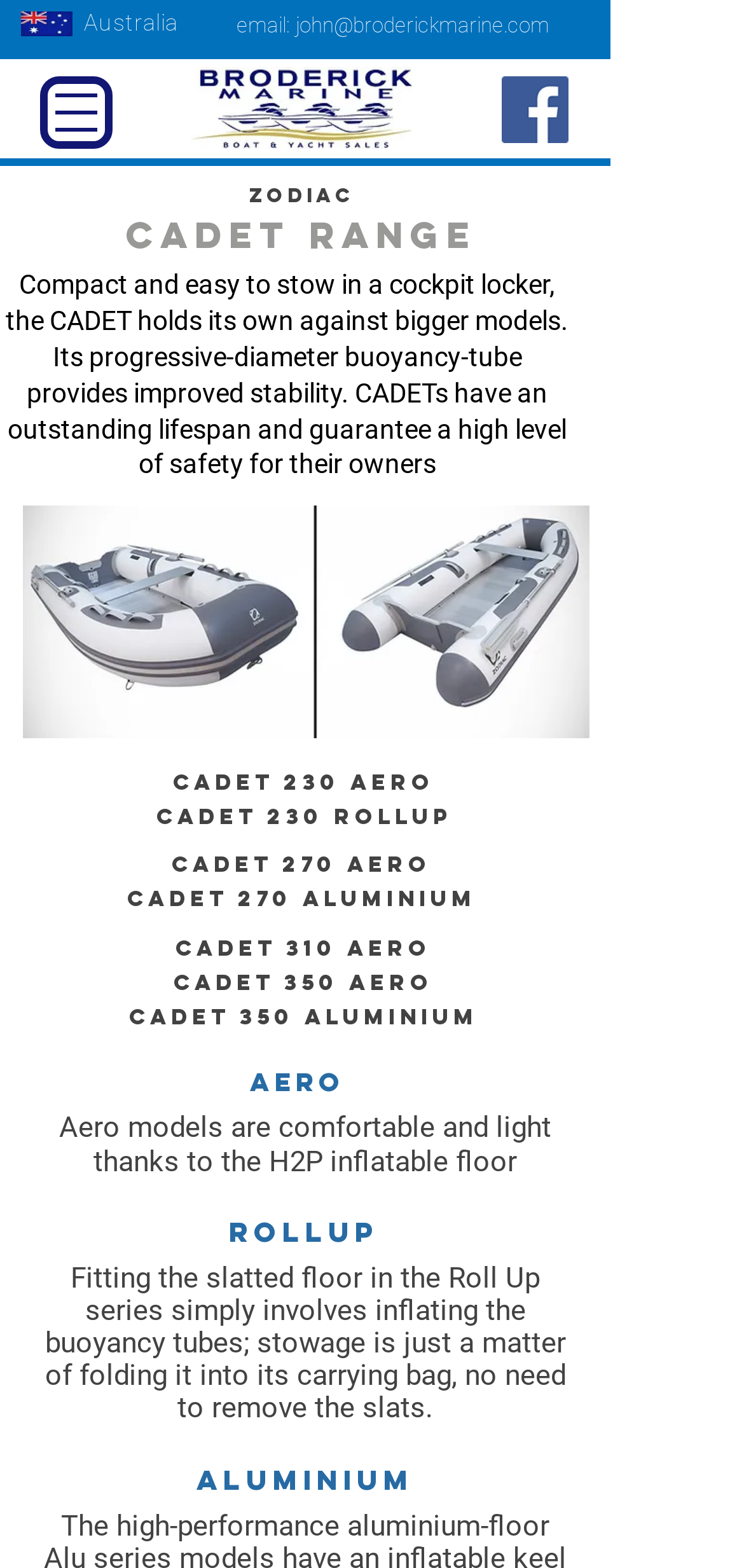Identify the bounding box of the UI element that matches this description: "SPAR International".

None